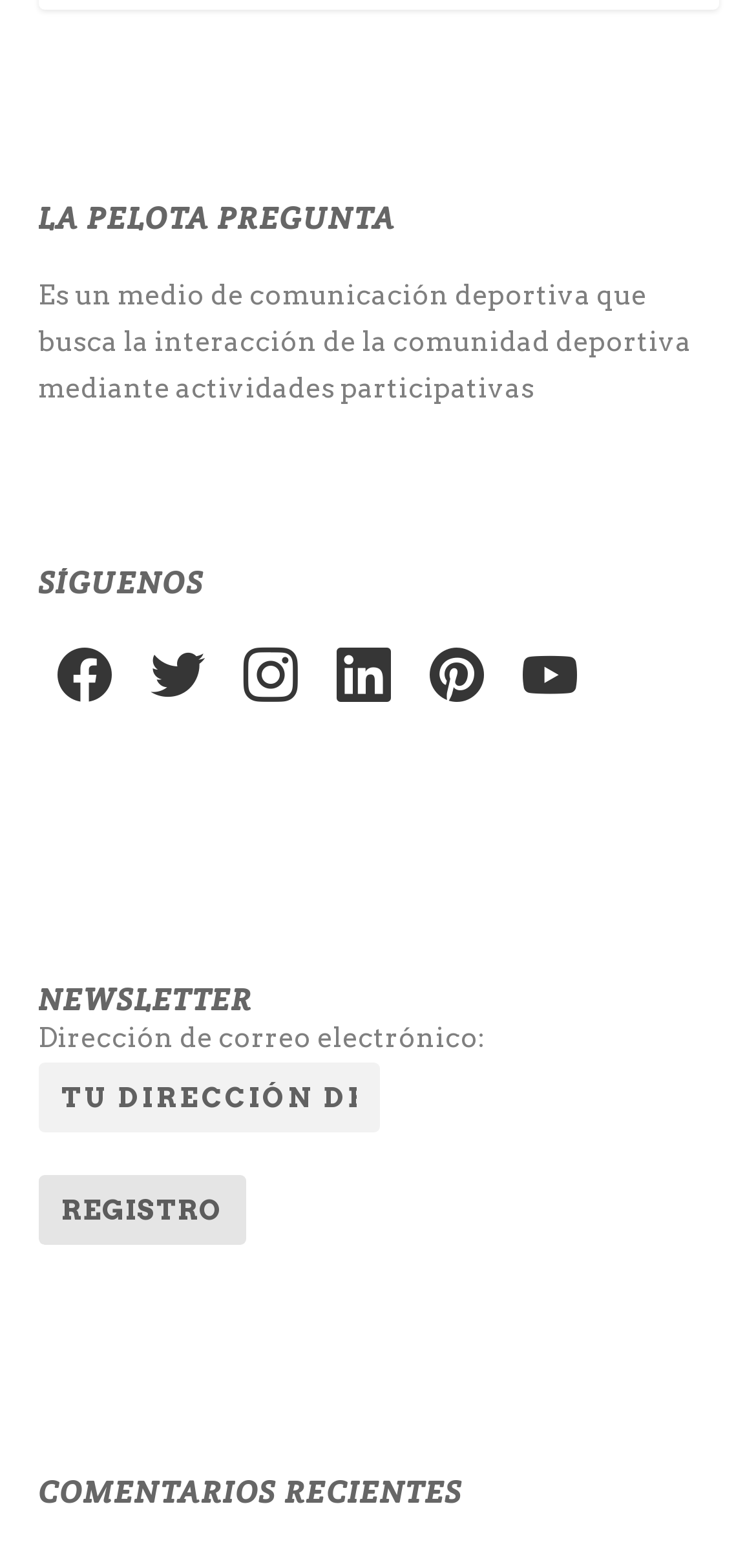Determine the bounding box coordinates of the region that needs to be clicked to achieve the task: "Follow on Facebook".

[0.05, 0.4, 0.173, 0.46]